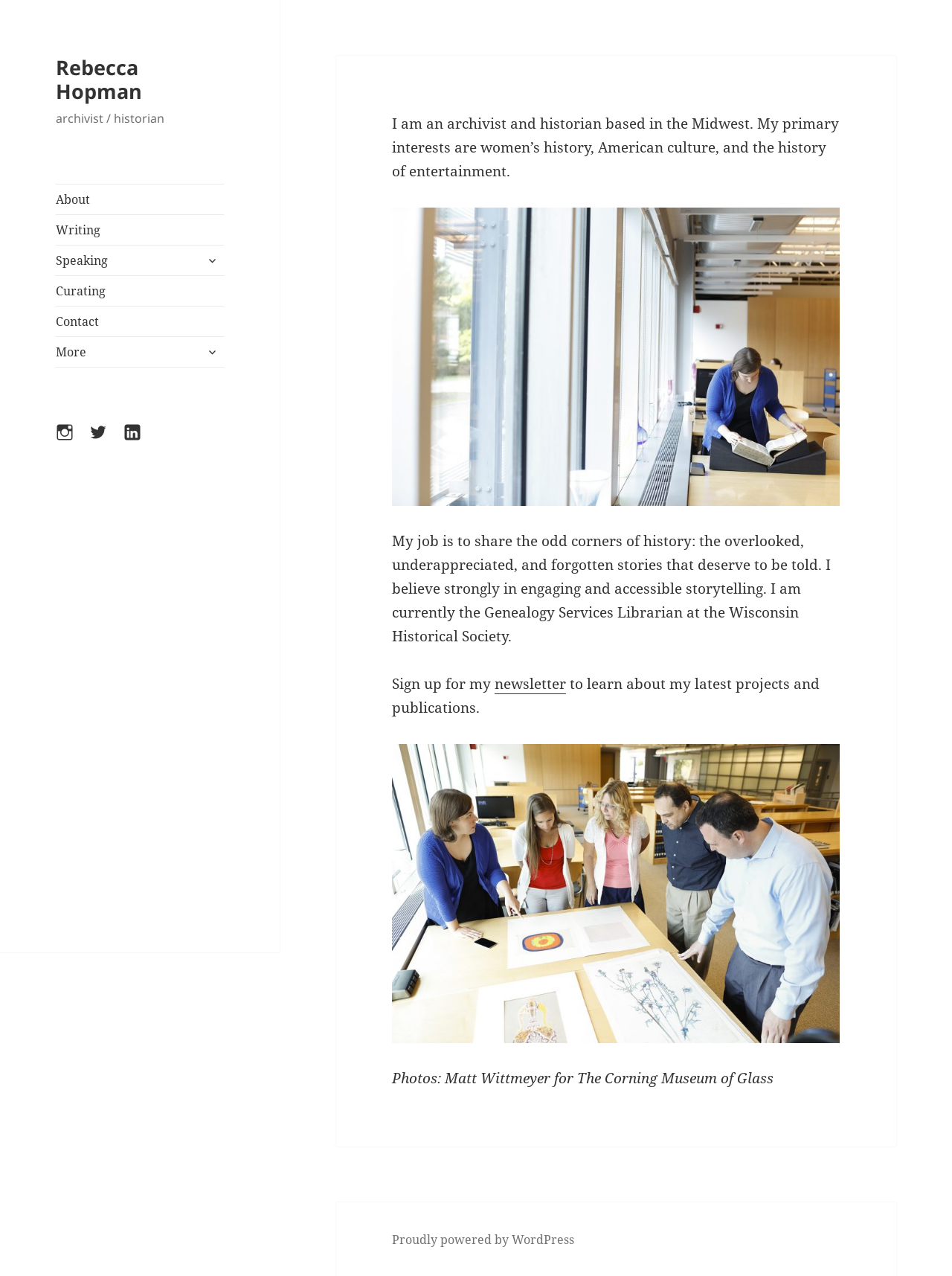Provide the bounding box coordinates of the section that needs to be clicked to accomplish the following instruction: "click on the About link."

[0.059, 0.144, 0.235, 0.168]